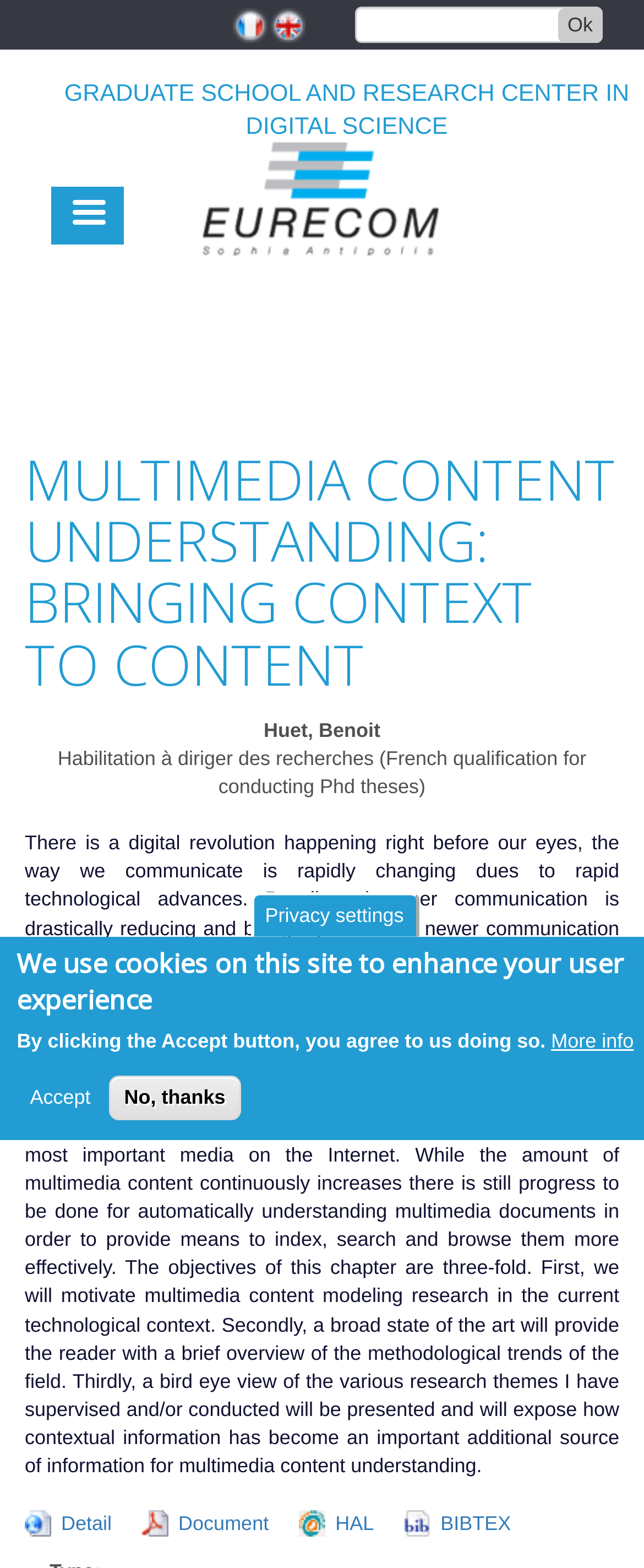What is the purpose of the 'Privacy settings' button?
Refer to the image and provide a one-word or short phrase answer.

To manage privacy settings